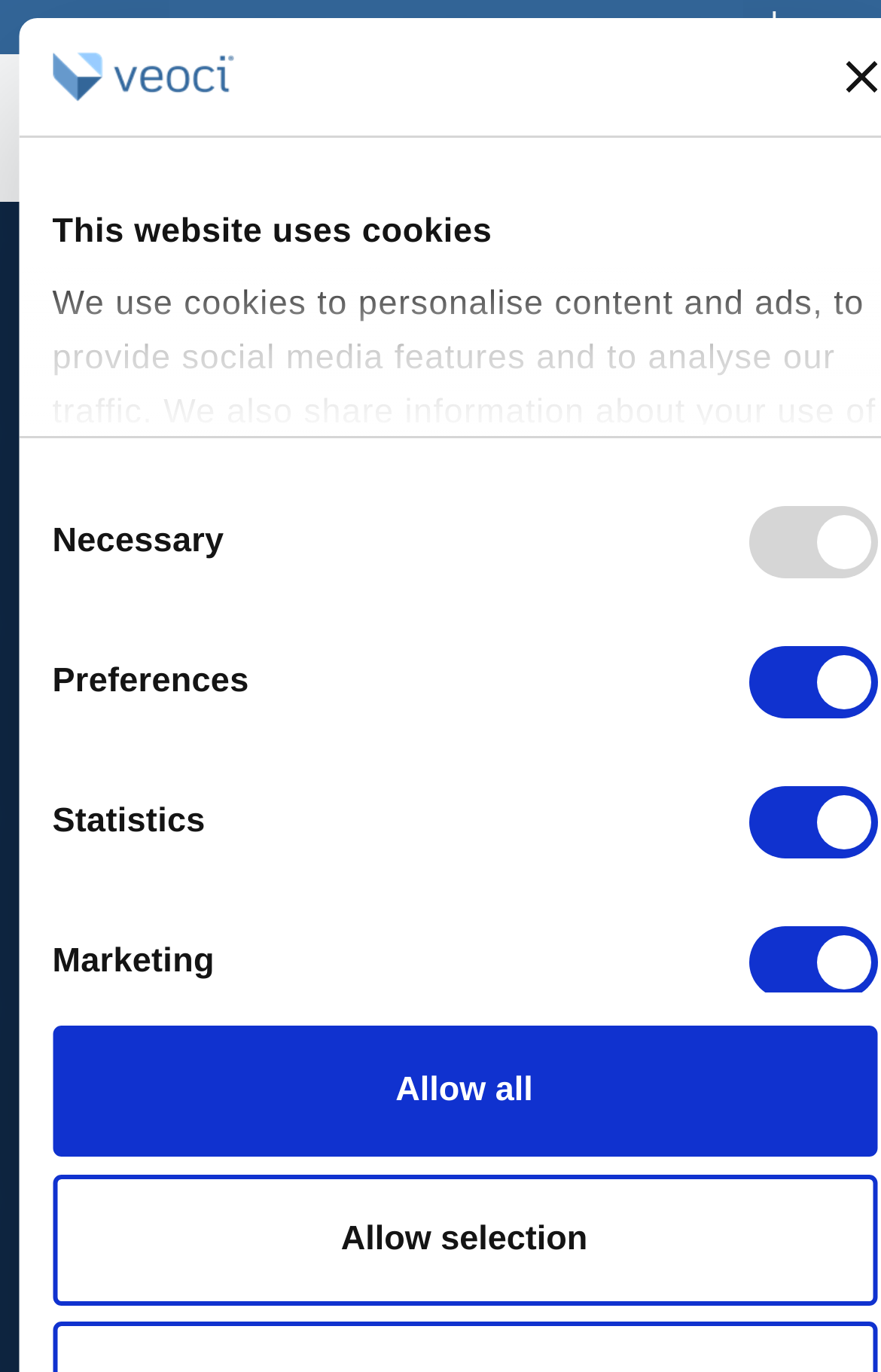Please find the bounding box for the UI component described as follows: "Allow selection".

[0.059, 0.855, 0.995, 0.951]